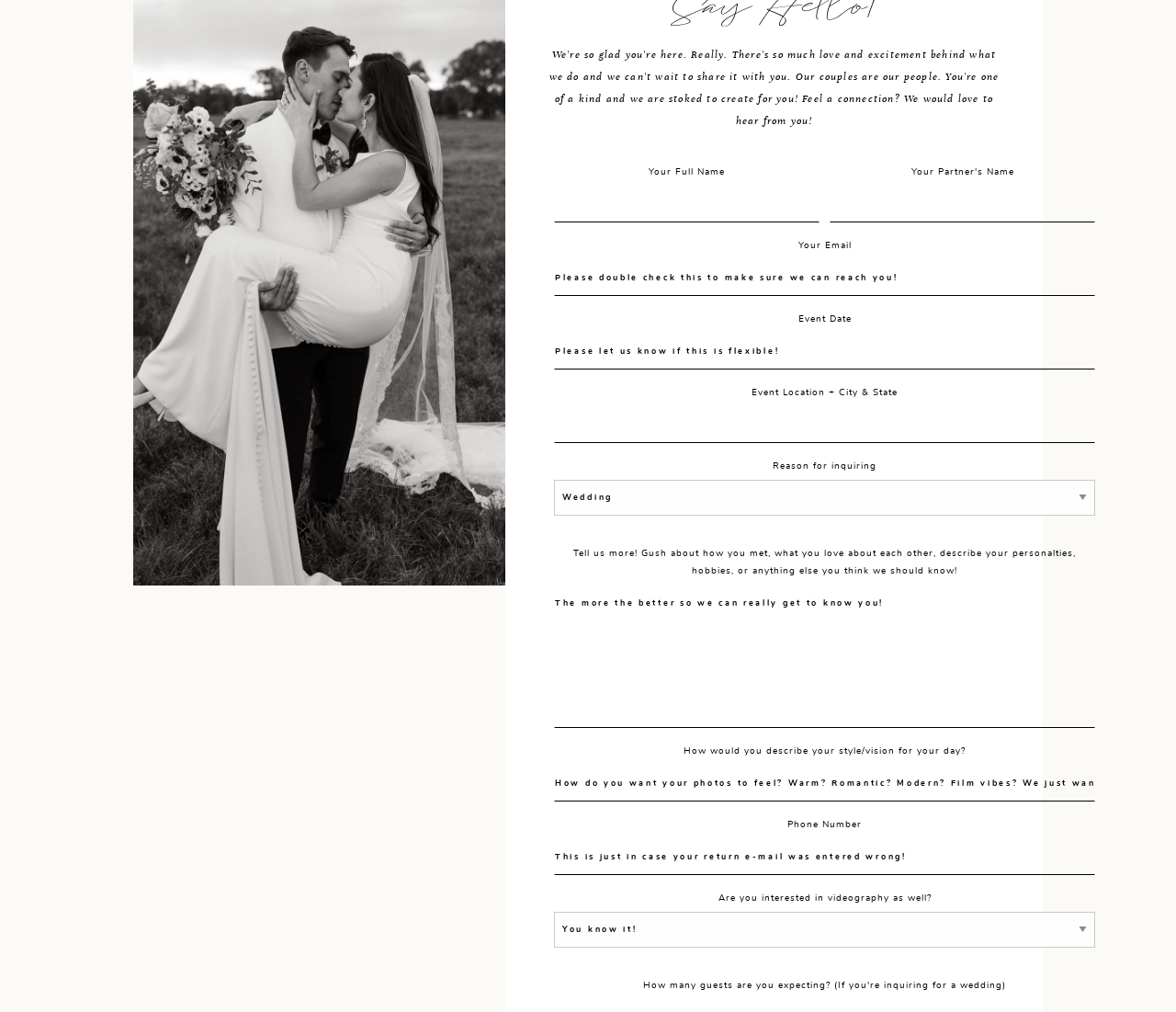Determine the bounding box coordinates of the region I should click to achieve the following instruction: "Choose if you are interested in videography as well". Ensure the bounding box coordinates are four float numbers between 0 and 1, i.e., [left, top, right, bottom].

[0.471, 0.901, 0.931, 0.936]